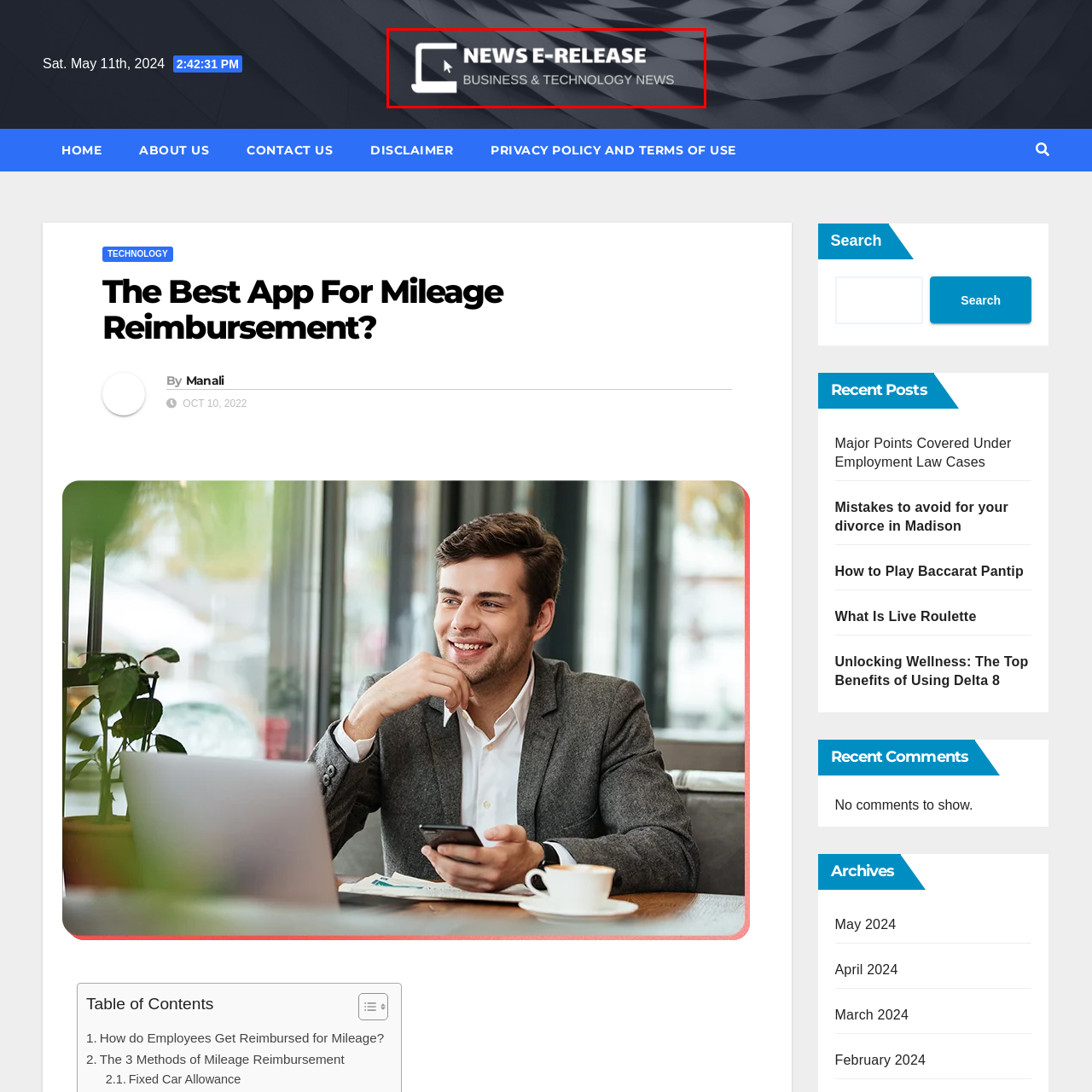Explain in detail the content of the image enclosed by the red outline.

The image features the logo of "News E-Release," prominently displayed against a textured gray background. The logo is designed with a modern aesthetic, showcasing the title "NEWS E-RELEASE" in bold, uppercase letters, emphasizing its role as a source of information. Below the title, the tagline "BUSINESS & TECHNOLOGY NEWS" suggests a focus on current events within these sectors. An icon resembling a laptop with a cursor signifies a digital approach to news delivery, reflecting the platform's commitment to providing timely updates in the ever-evolving landscape of business and technology.